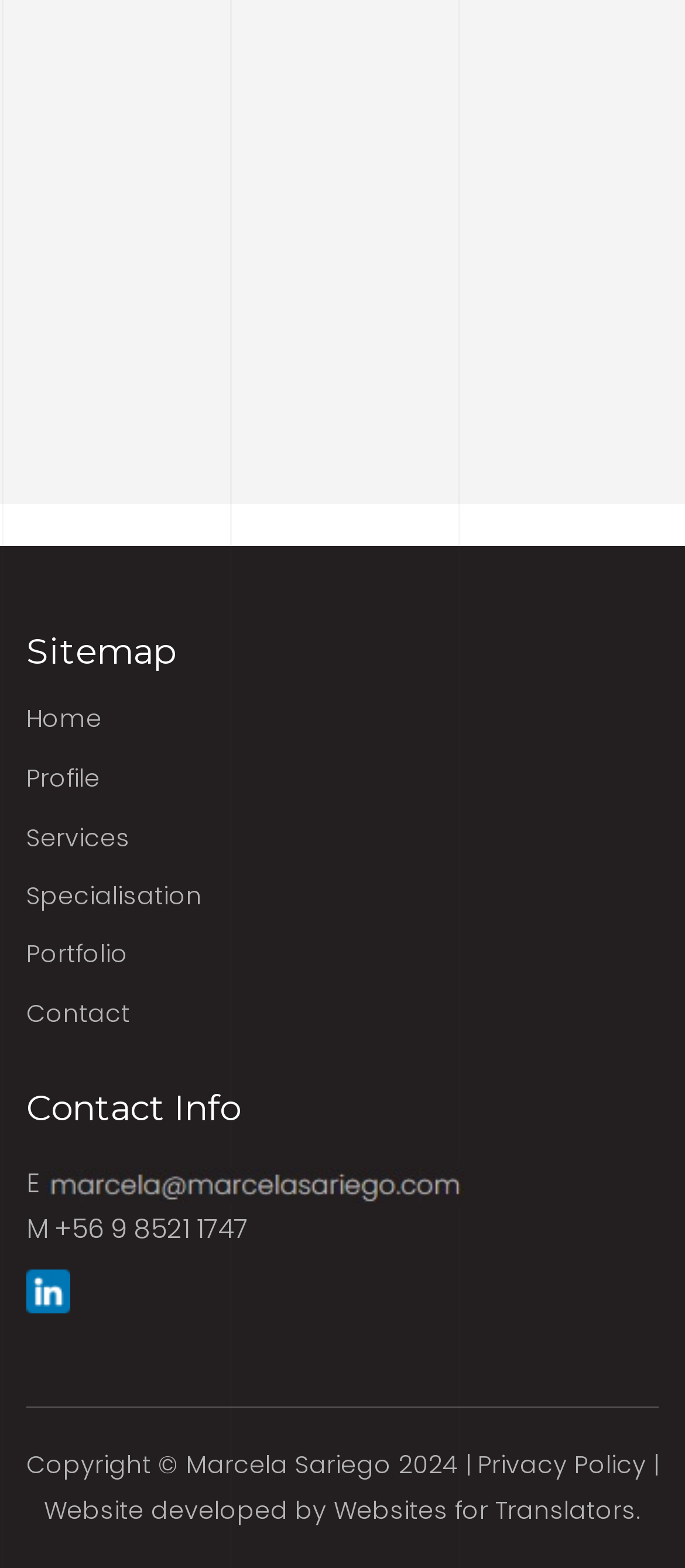Could you specify the bounding box coordinates for the clickable section to complete the following instruction: "visit privacy policy"?

[0.697, 0.923, 0.944, 0.945]